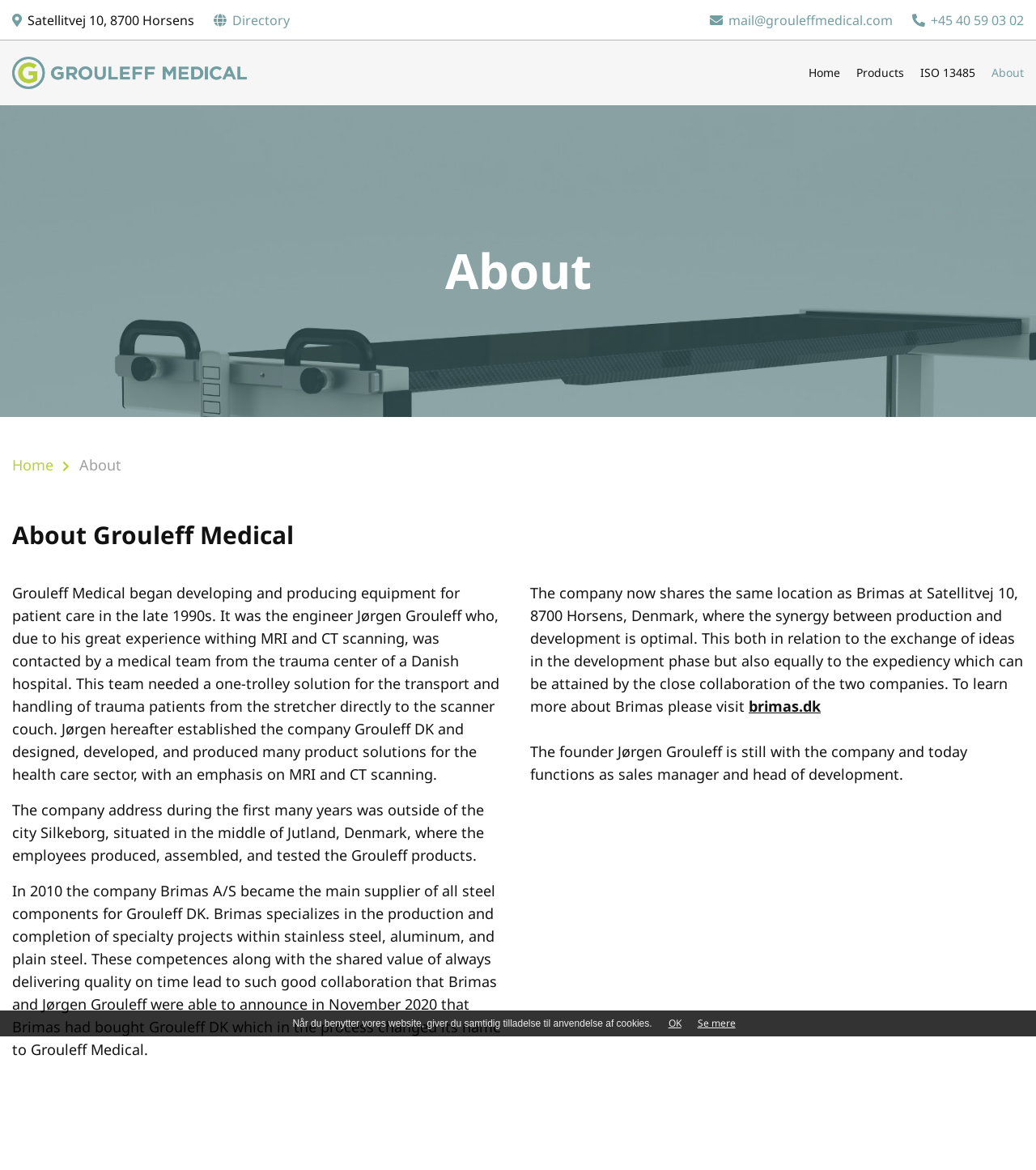Find and indicate the bounding box coordinates of the region you should select to follow the given instruction: "Click the '+45 40 59 03 02' link".

[0.865, 0.0, 0.988, 0.035]